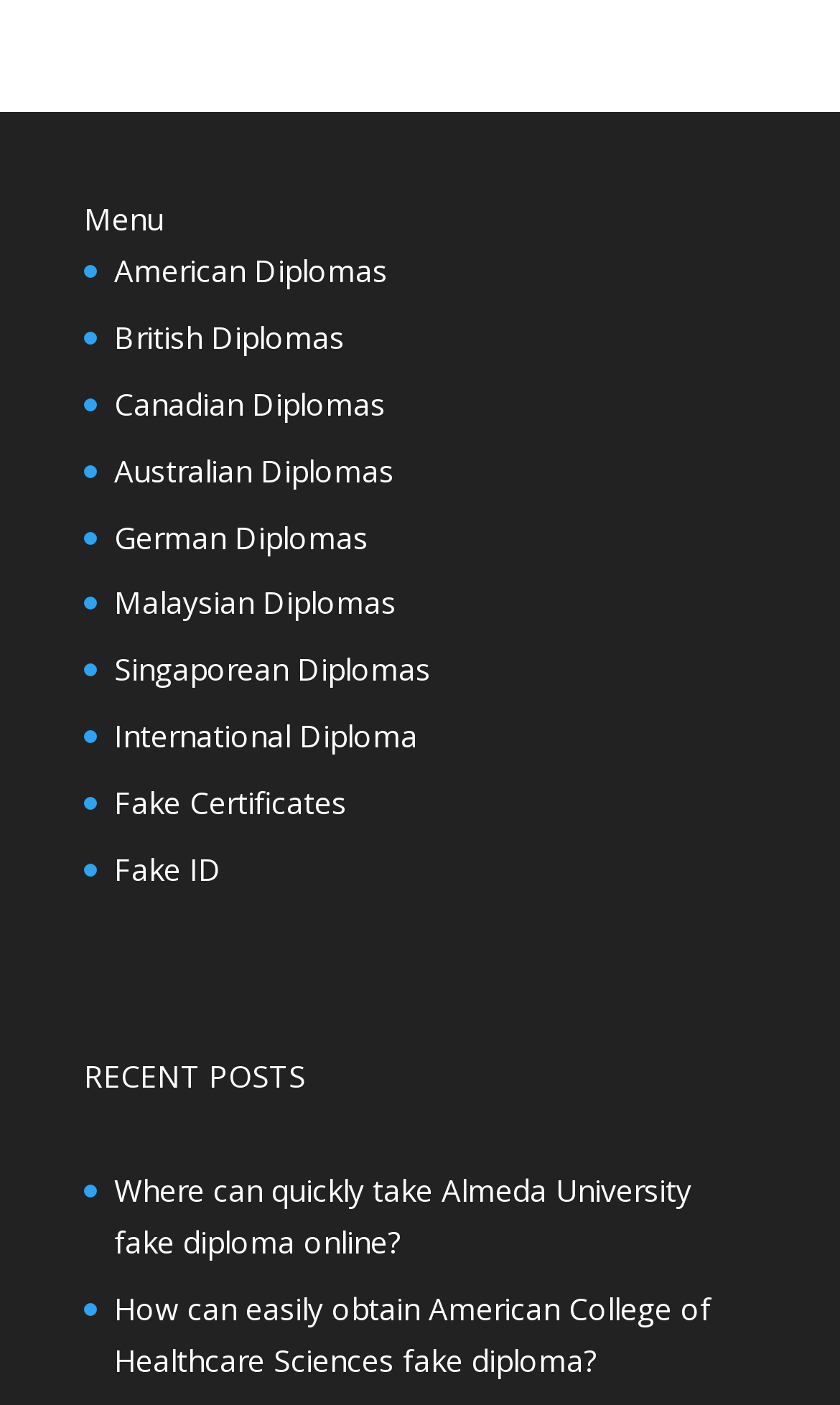Refer to the image and provide a thorough answer to this question:
How many diploma types are listed?

I counted the number of links under the 'Menu' static text, which are 'American Diplomas', 'British Diplomas', 'Canadian Diplomas', 'Australian Diplomas', 'German Diplomas', 'Malaysian Diplomas', 'Singaporean Diplomas', 'International Diploma', 'Fake Certificates', and 'Fake ID'. There are 11 links in total.